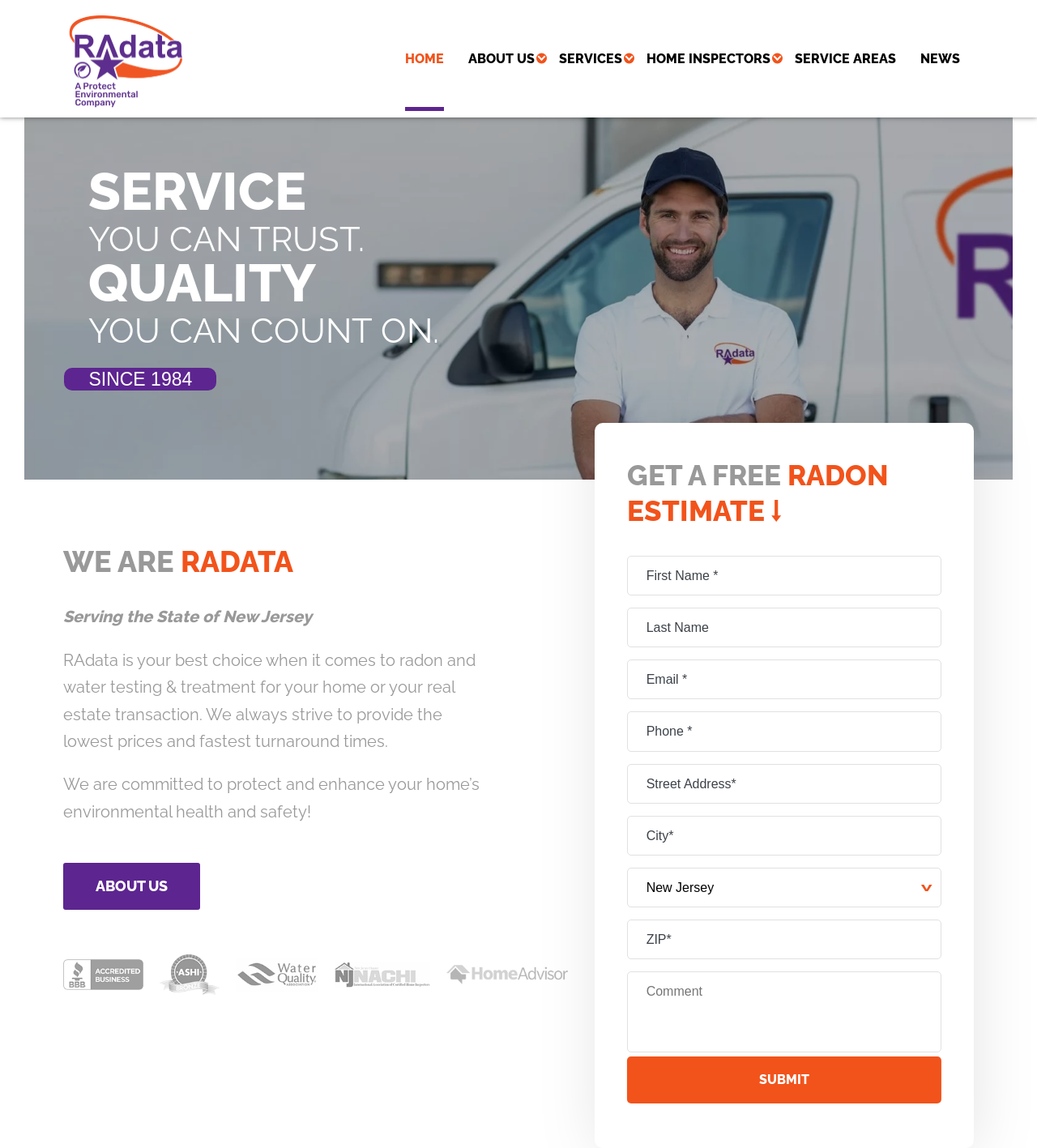Please find the bounding box coordinates of the section that needs to be clicked to achieve this instruction: "Click the 'Submit' button".

[0.604, 0.921, 0.908, 0.961]